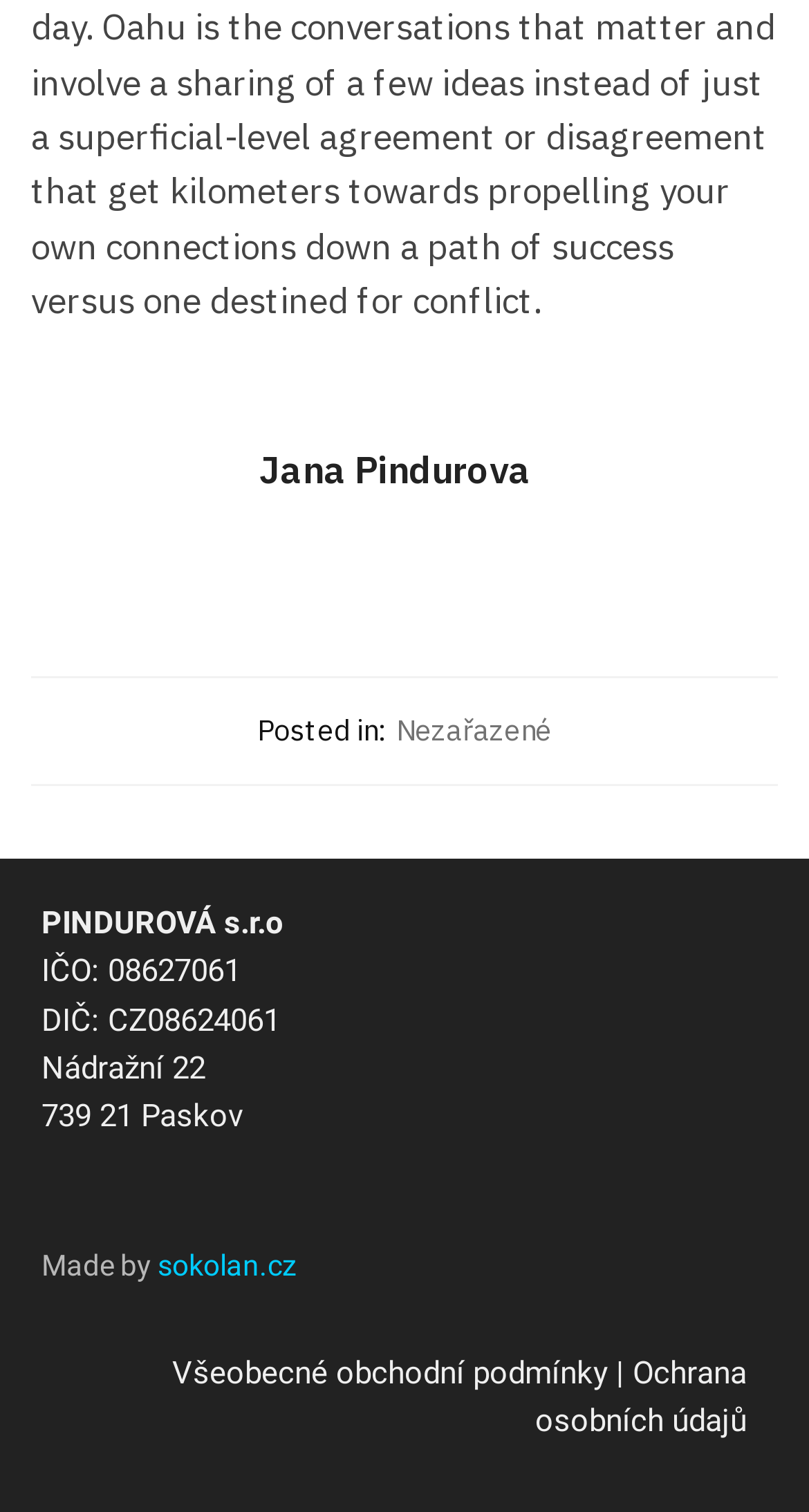Using the provided element description: "Jana Pindurova", identify the bounding box coordinates. The coordinates should be four floats between 0 and 1 in the order [left, top, right, bottom].

[0.321, 0.291, 0.962, 0.331]